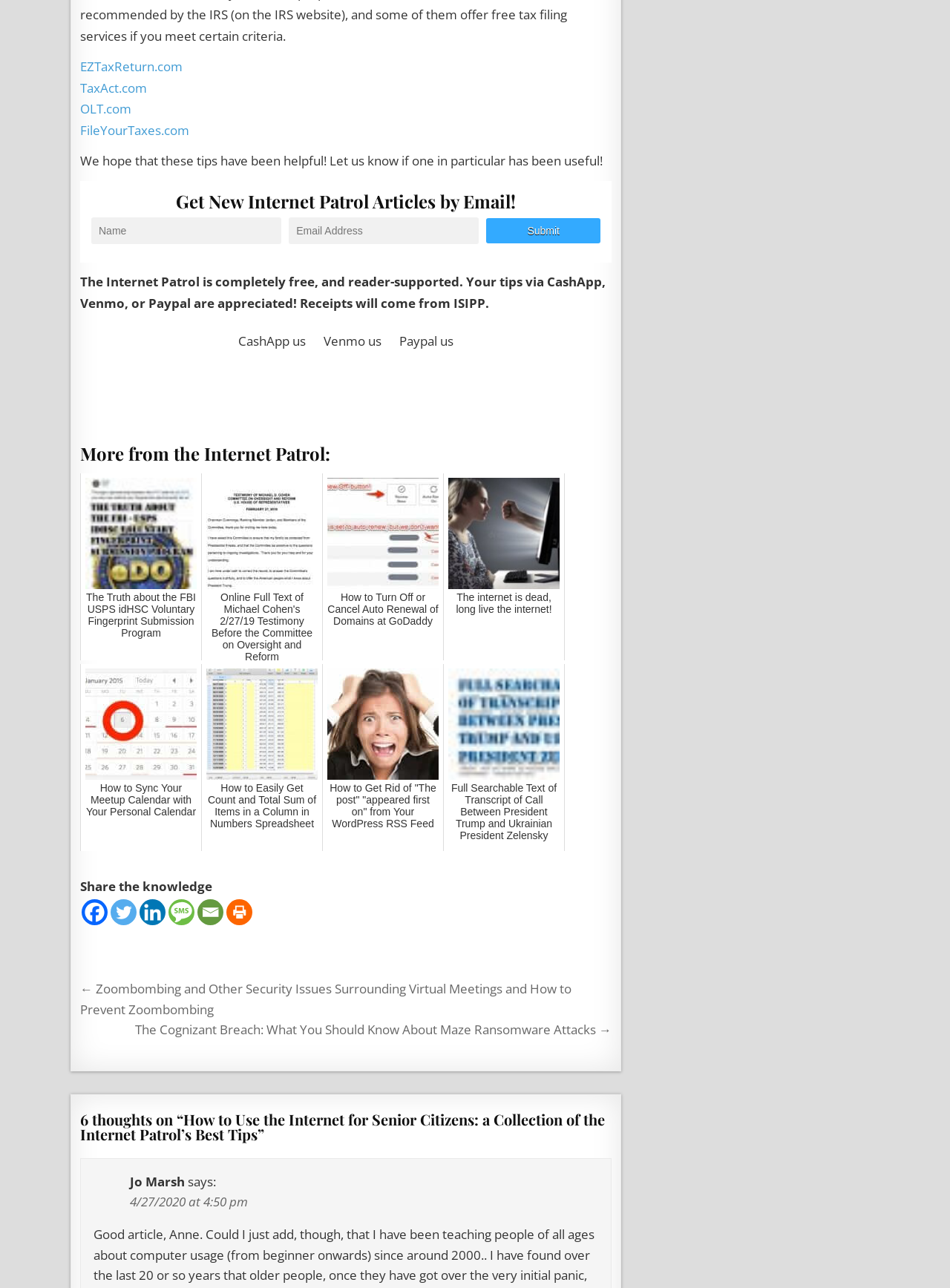Predict the bounding box for the UI component with the following description: "lynette@1b2g.sg".

None